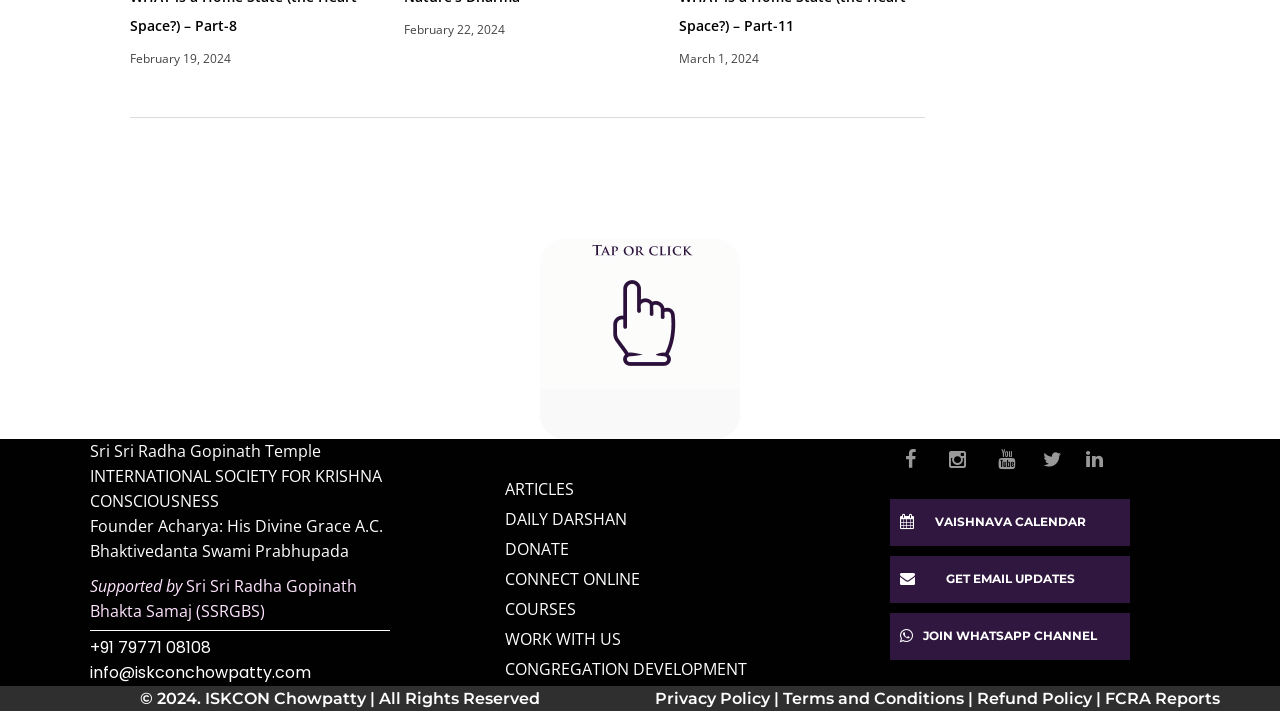Reply to the question with a single word or phrase:
What is the phone number to contact?

+91 79771 08108